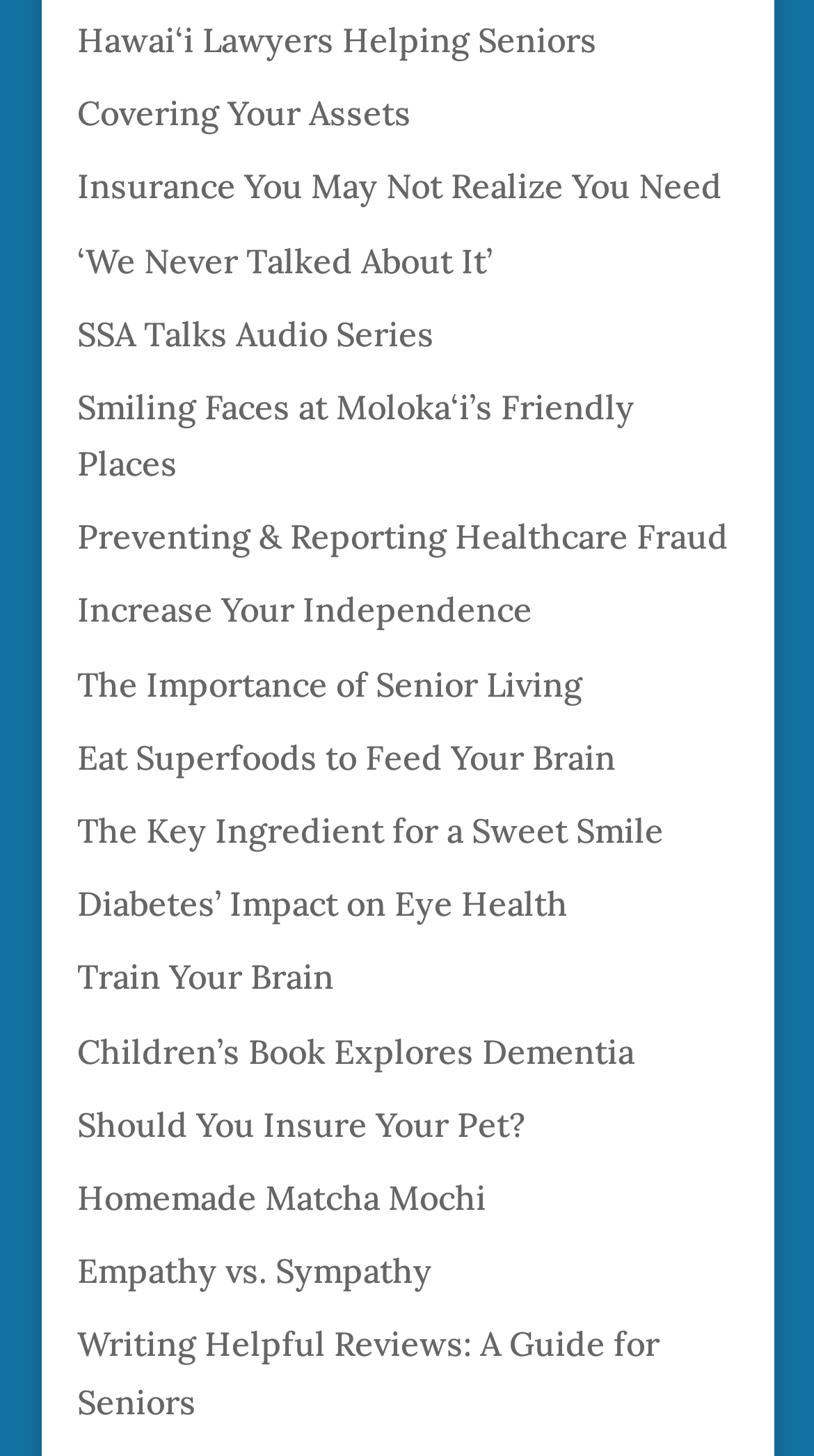Provide the bounding box coordinates for the area that should be clicked to complete the instruction: "Learn about 'Preventing & Reporting Healthcare Fraud'".

[0.095, 0.354, 0.895, 0.383]